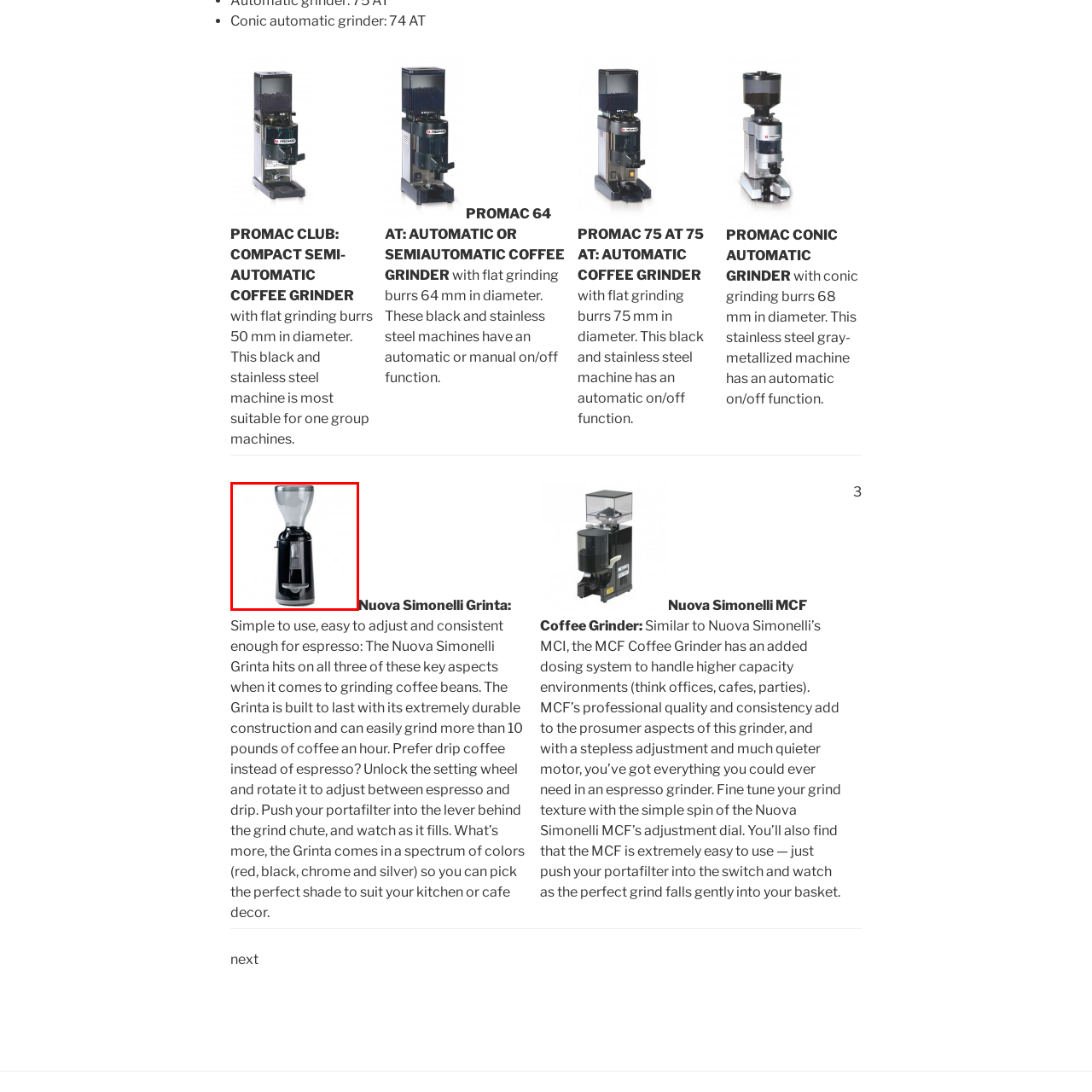Generate an in-depth caption for the image segment highlighted with a red box.

The image features the Nuova Simonelli Grinta Coffee Grinder, a sleek and modern appliance designed for both espresso enthusiasts and casual coffee drinkers. This grinder showcases a stylish black finish with a transparent hopper on top, allowing users to easily monitor the coffee beans. Known for its durability and consistency, the Grinta is engineered for efficient grinding, capable of processing more than 10 pounds of coffee per hour. Its user-friendly design is highlighted by an adjustable setting wheel, enabling users to switch between espresso and drip coffee brews. The grind chute features a lever for easy operation, ensuring a hassle-free experience in any kitchen or café setting. The Nuova Simonelli Grinta is not only functional but also aesthetically versatile, available in various colors to complement your decor.